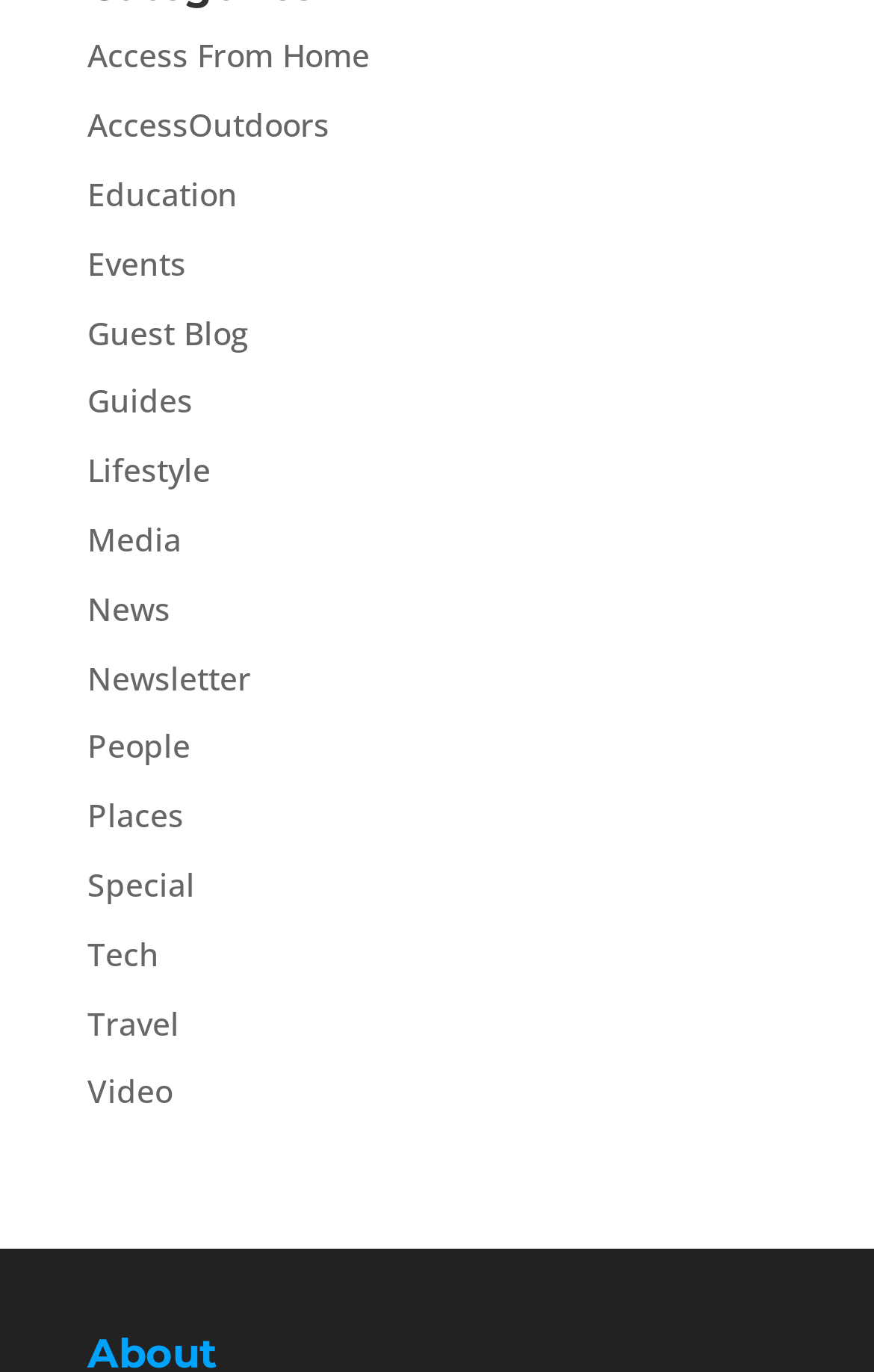Determine the bounding box for the UI element that matches this description: "Guest Blog".

[0.1, 0.227, 0.285, 0.258]